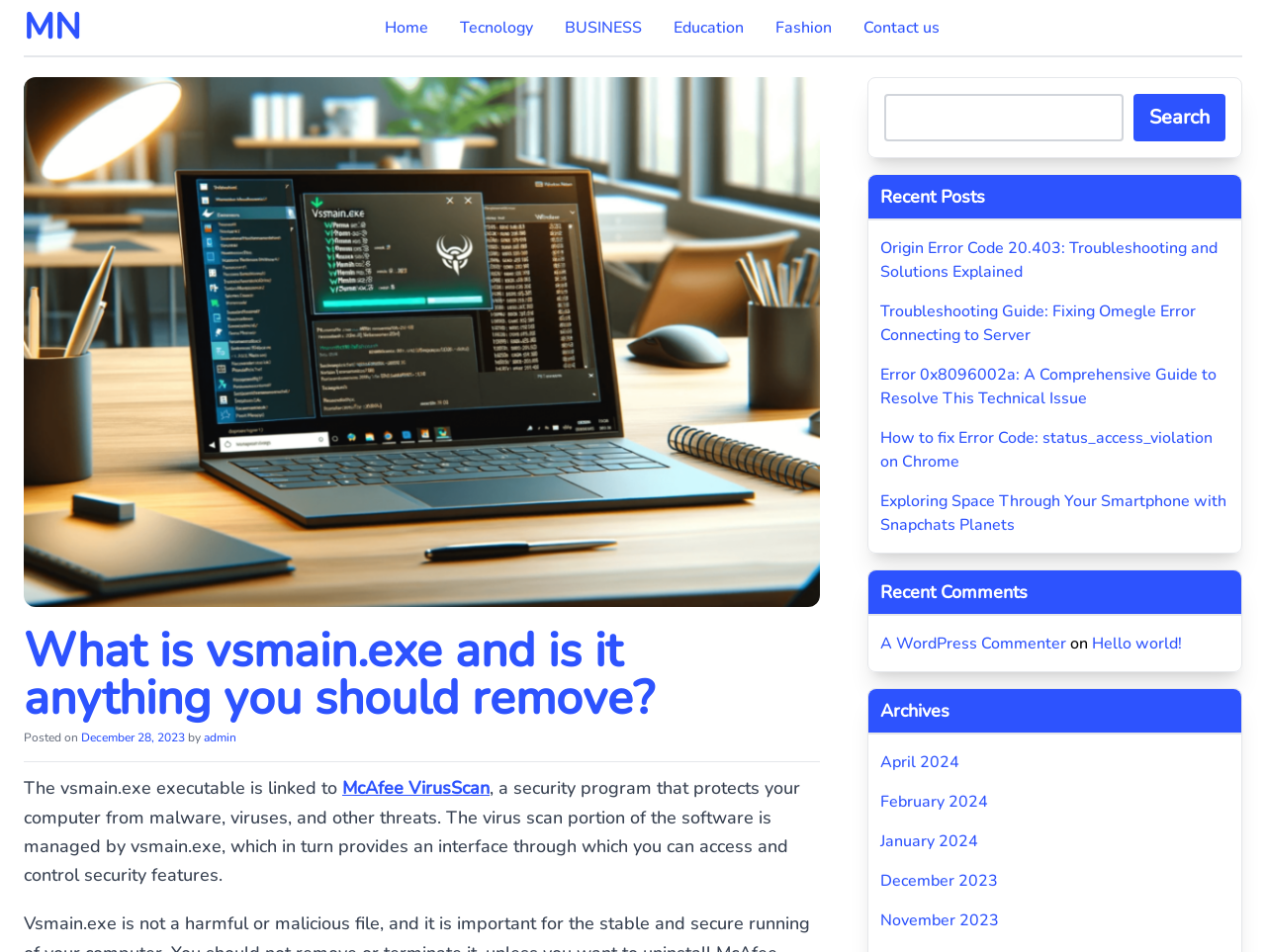Who posted the article?
Using the visual information, answer the question in a single word or phrase.

admin